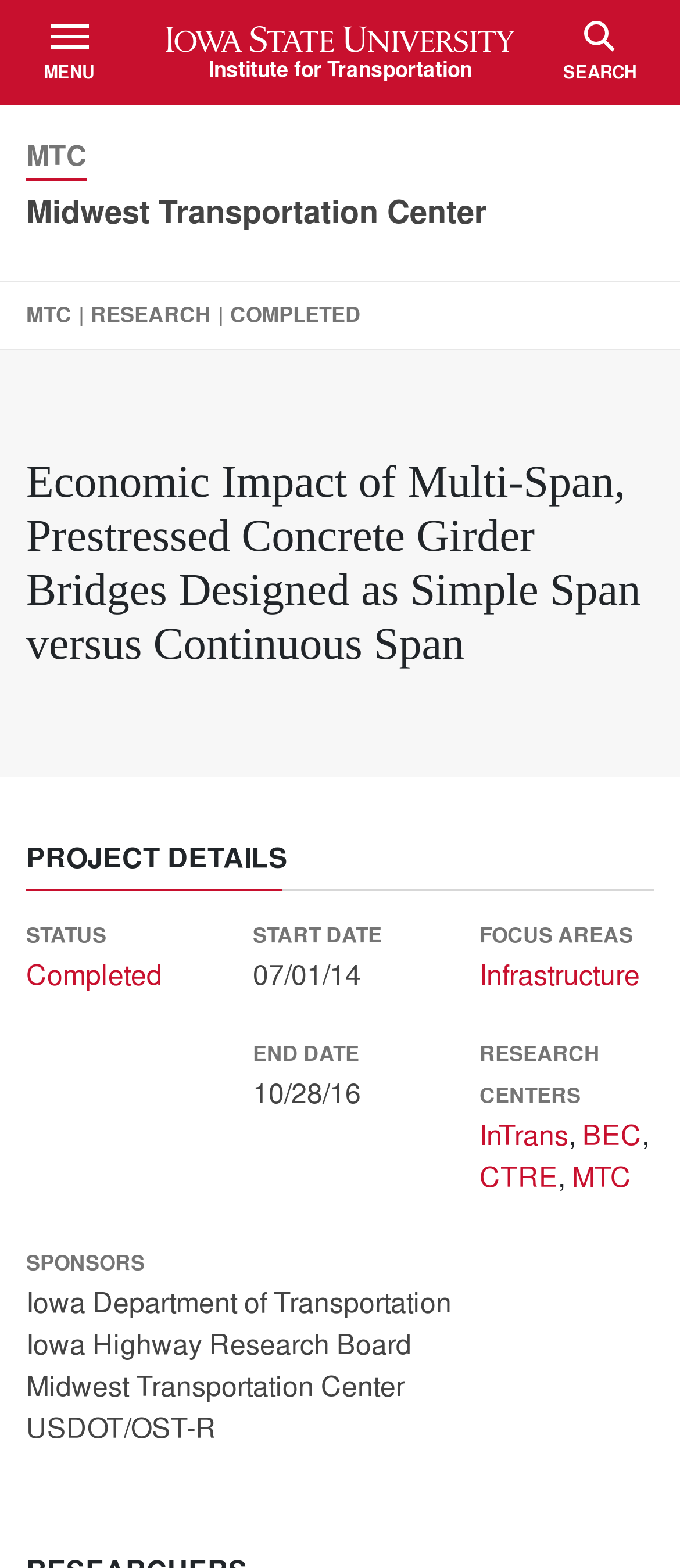Carefully observe the image and respond to the question with a detailed answer:
What is the status of the project?

I found the answer by looking at the elements under the 'PROJECT DETAILS' heading. There is a 'STATUS' label, and next to it is a link with the text 'Completed', which indicates the status of the project.